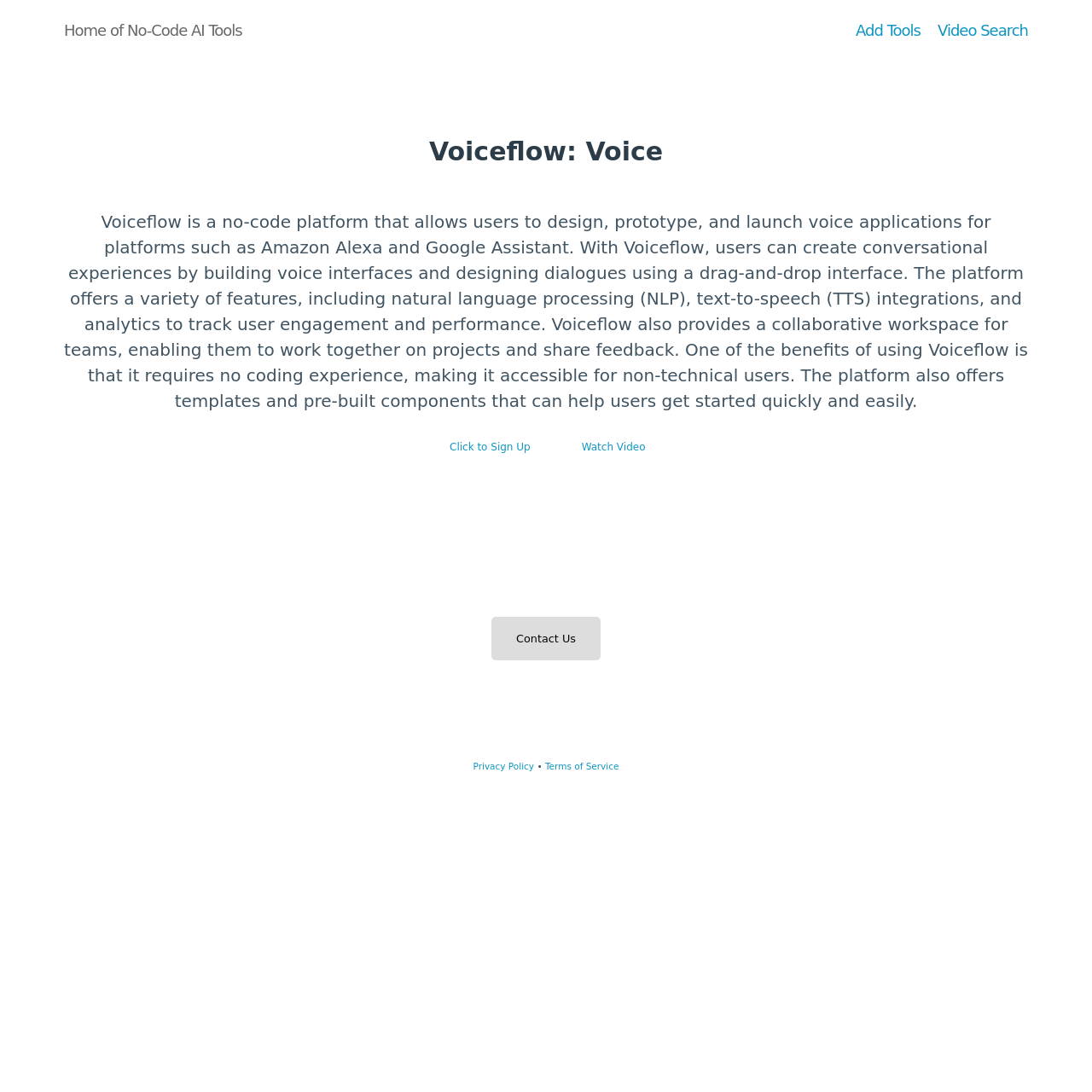Given the description "Add Tools", determine the bounding box of the corresponding UI element.

[0.776, 0.009, 0.851, 0.046]